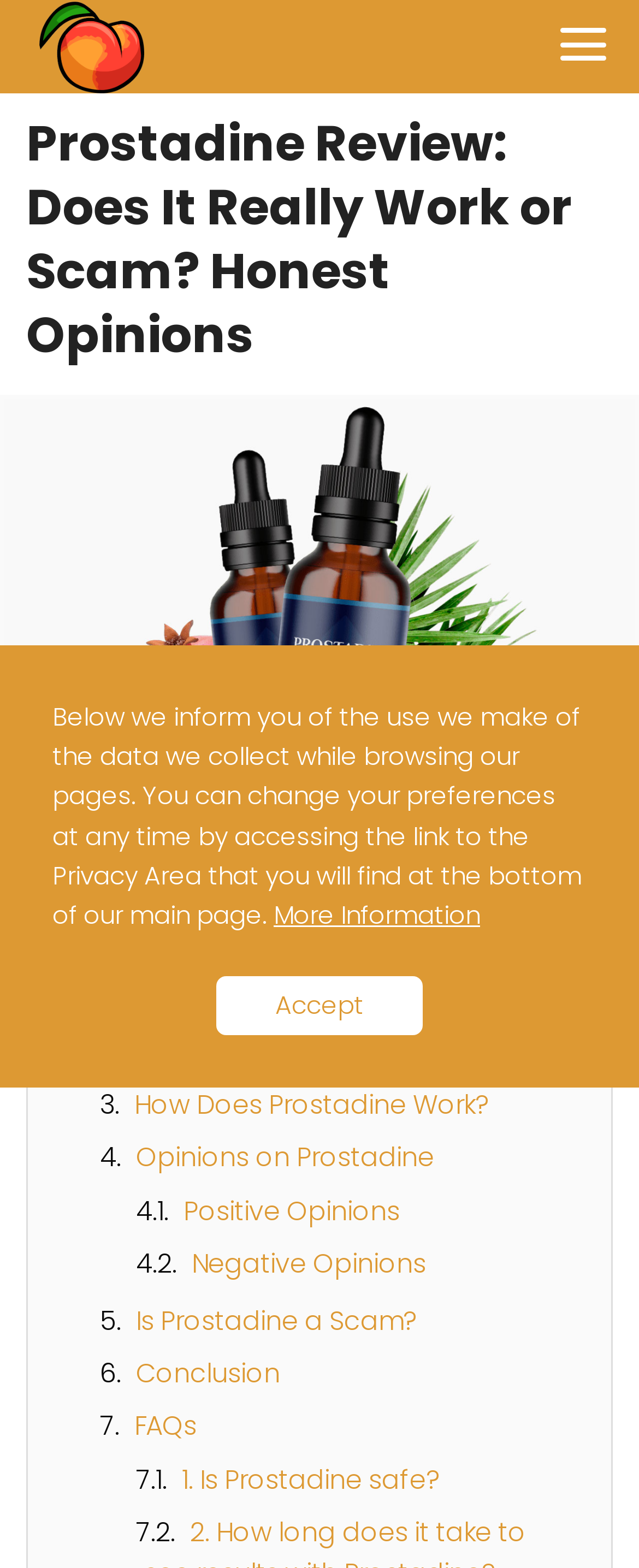Can you determine the bounding box coordinates of the area that needs to be clicked to fulfill the following instruction: "Go to Introduction"?

[0.197, 0.627, 0.444, 0.651]